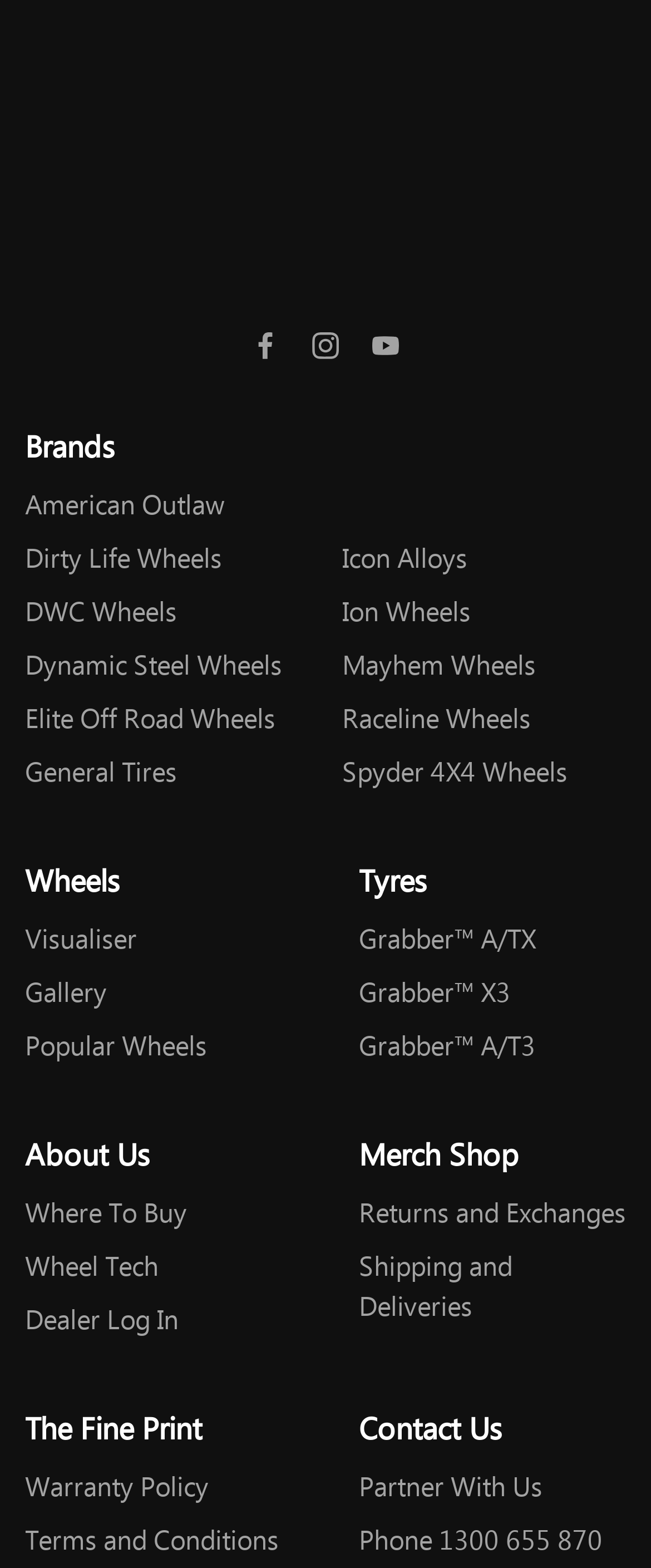Determine the bounding box coordinates of the clickable area required to perform the following instruction: "Explore American Outlaw brand". The coordinates should be represented as four float numbers between 0 and 1: [left, top, right, bottom].

[0.038, 0.309, 0.346, 0.336]